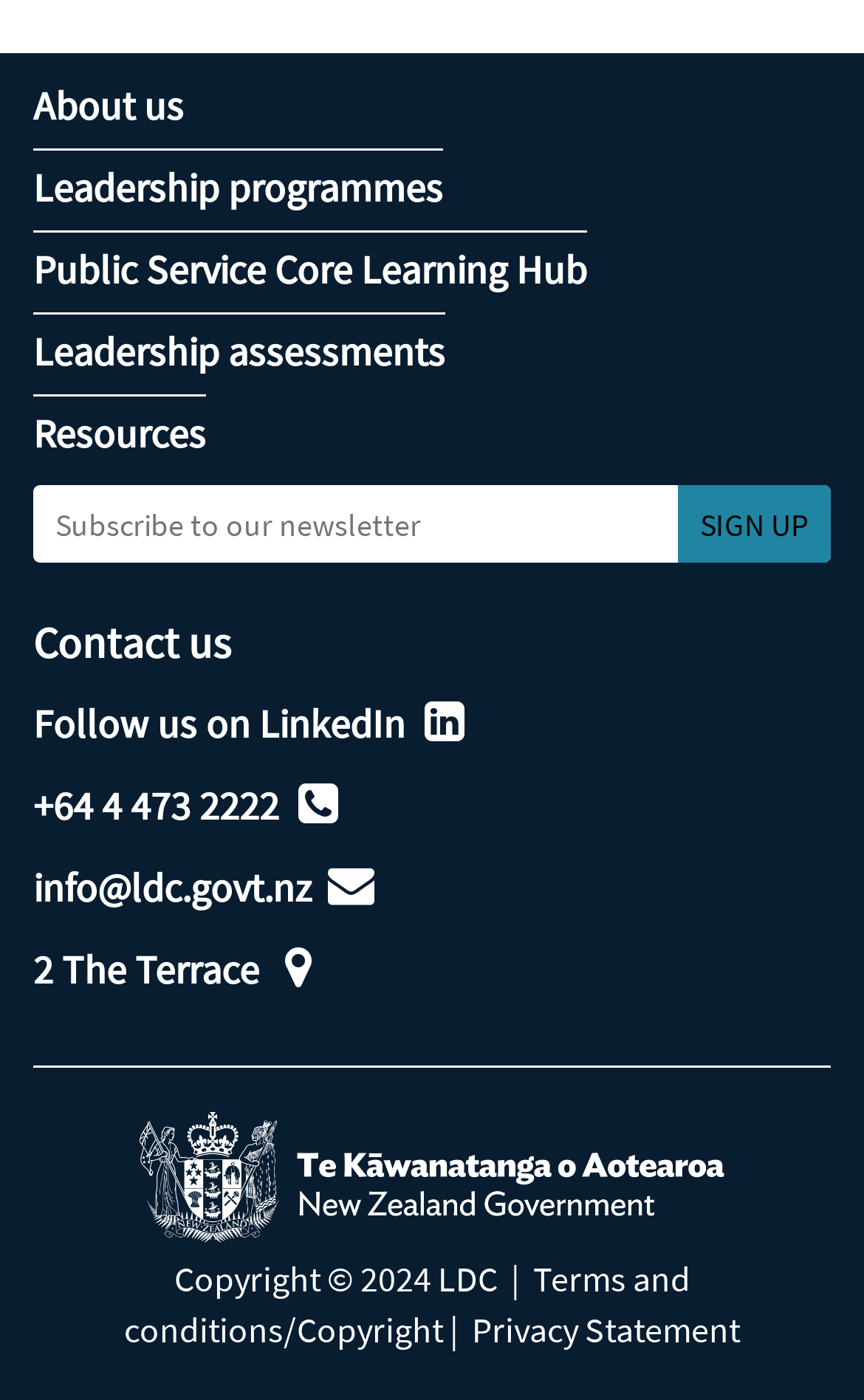Identify the bounding box for the UI element specified in this description: "Terms and conditions/Copyright". The coordinates must be four float numbers between 0 and 1, formatted as [left, top, right, bottom].

[0.144, 0.898, 0.799, 0.965]